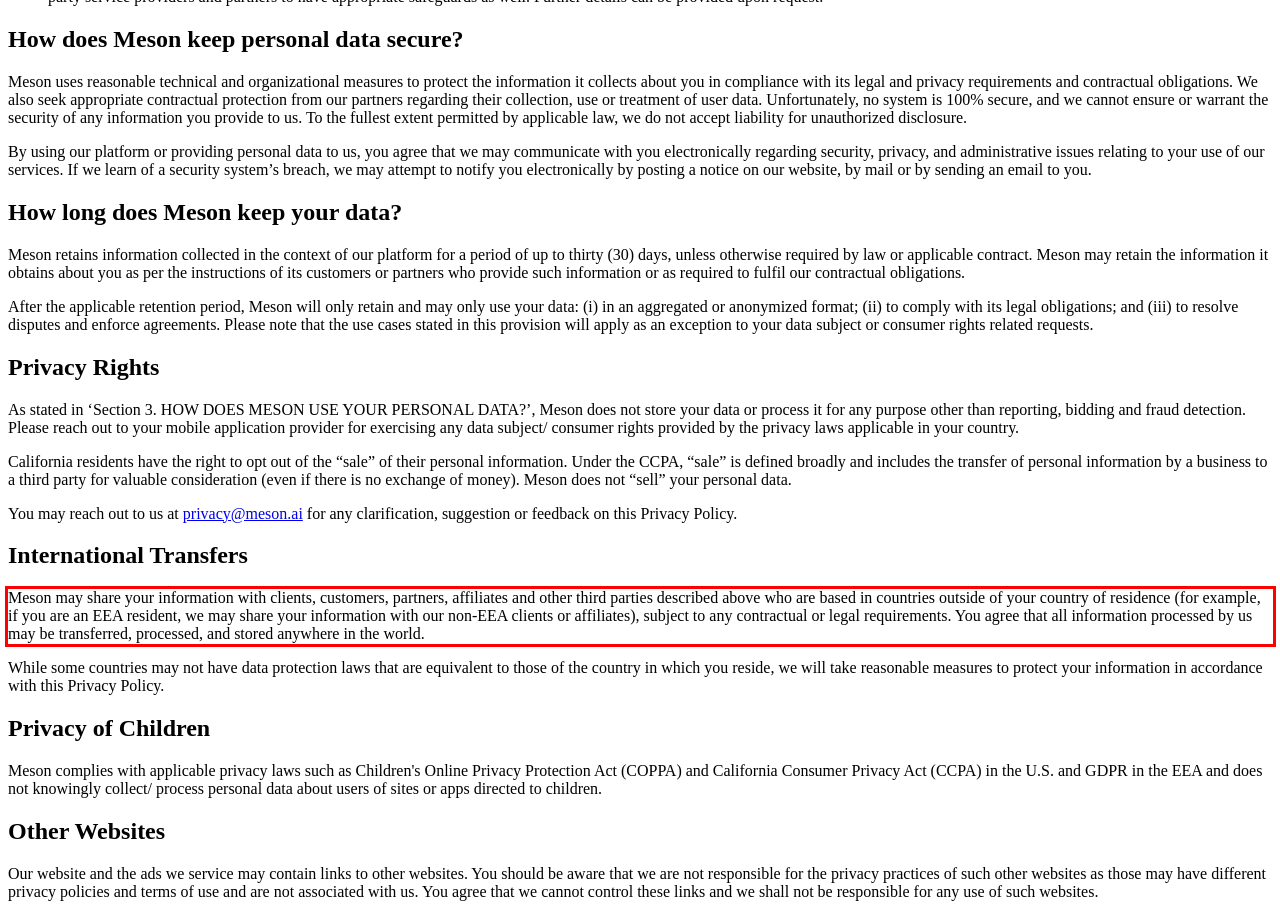Given a webpage screenshot, locate the red bounding box and extract the text content found inside it.

Meson may share your information with clients, customers, partners, affiliates and other third parties described above who are based in countries outside of your country of residence (for example, if you are an EEA resident, we may share your information with our non-EEA clients or affiliates), subject to any contractual or legal requirements. You agree that all information processed by us may be transferred, processed, and stored anywhere in the world.